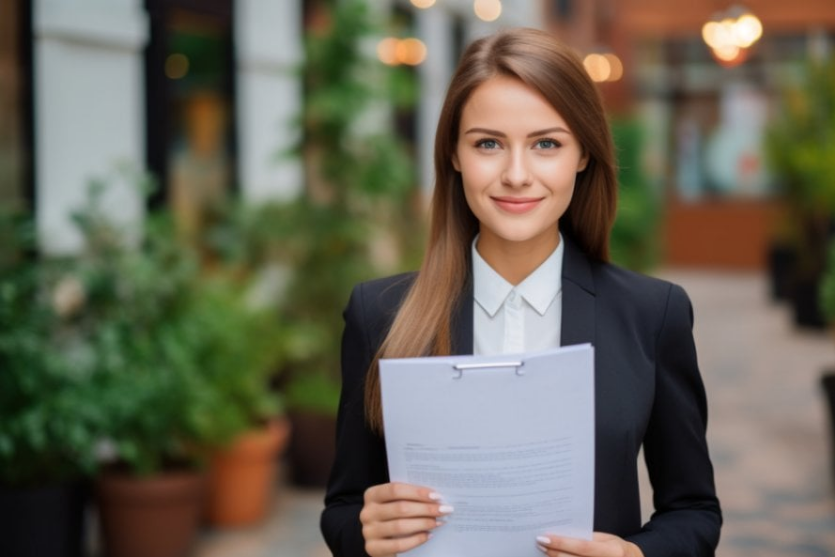Describe all the elements and aspects of the image comprehensively.

In a well-lit outdoor setting adorned with greenery, a confident young woman stands, holding a clipboard with documents. She is dressed in a professional outfit, featuring a tailored black blazer over a crisp white shirt, exuding a polished and prepared demeanor—ideal for a job interview or professional meeting. The background hints at a vibrant environment, possibly a workplace or an event space, with softly blurred elements that enhance the focal point on her. This image aligns with the theme of using a resume template, suggesting the importance of preparation and professionalism in job seeking.